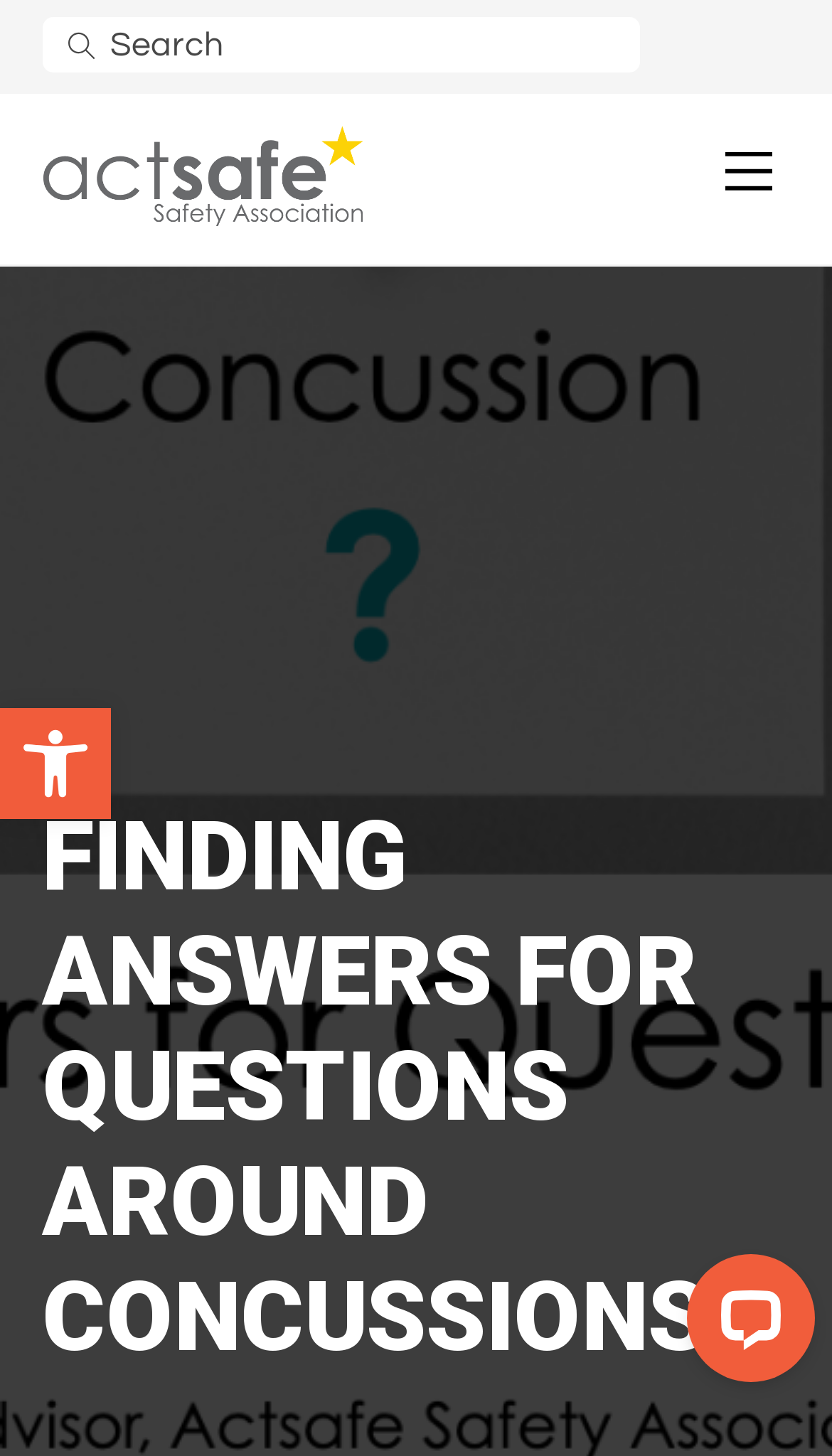Create a detailed summary of all the visual and textual information on the webpage.

The webpage is about concussions, specifically finding answers to questions around concussions. At the top left corner, there is a button to open the toolbar accessibility tools, accompanied by a small image labeled "Accessibility Tools". 

Below the accessibility tools button, there is a search bar that spans most of the width of the page, with a textbox labeled "Search" where users can input their queries. 

On the top right corner, there is a link labeled "Menu". Next to it, there is a link to the "Actsafe Safety Association" website, accompanied by a small image representing the association. 

The main content of the webpage is headed by a large title "FINDING ANSWERS FOR QUESTIONS AROUND CONCUSSIONS" that takes up most of the width of the page. 

At the bottom left corner, there is a link labeled "Back To Top". On the bottom right corner, there is a LiveChat chat widget iframe, which is likely a customer support or chat service.